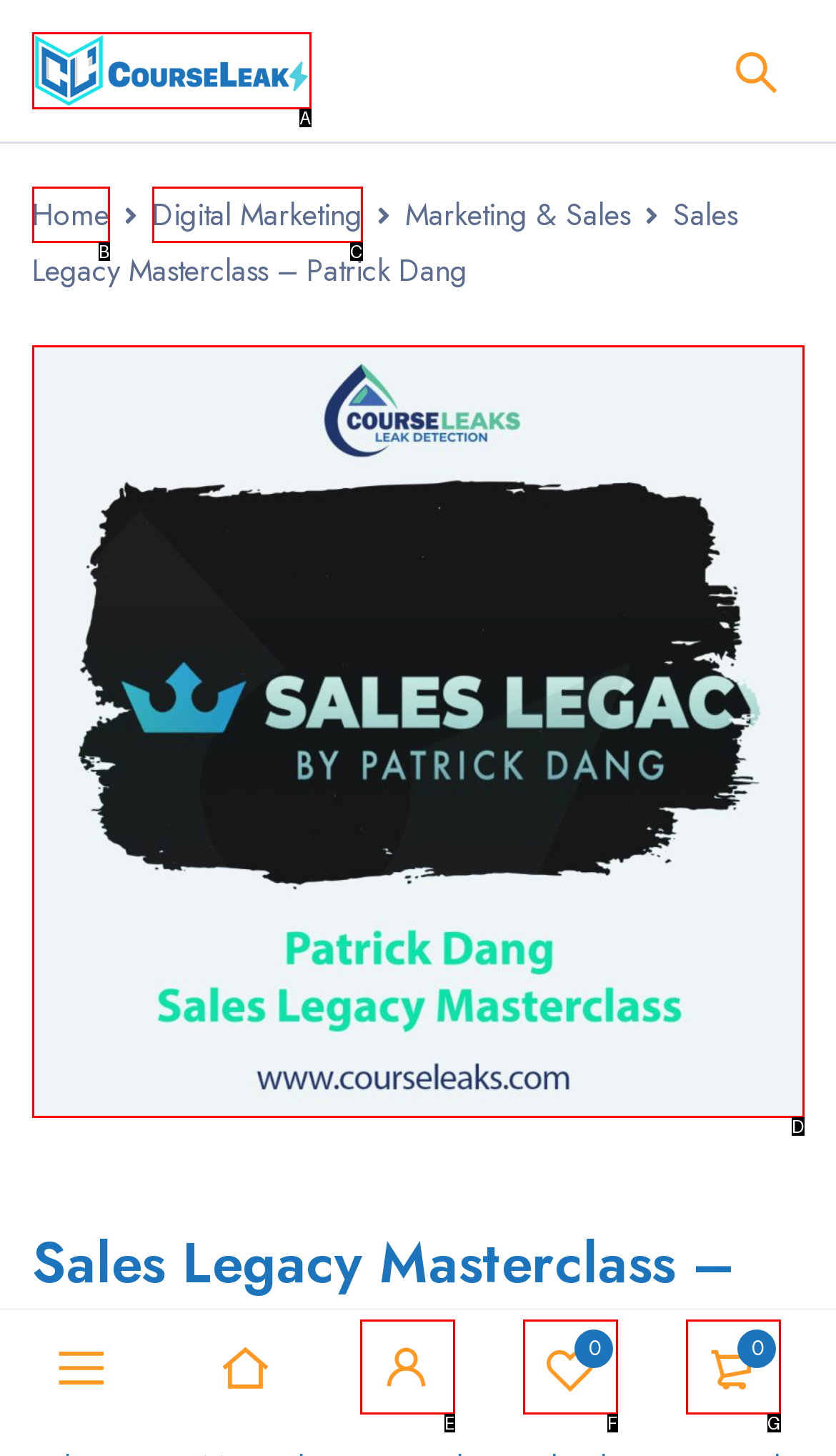Match the element description to one of the options: 0
Respond with the corresponding option's letter.

G